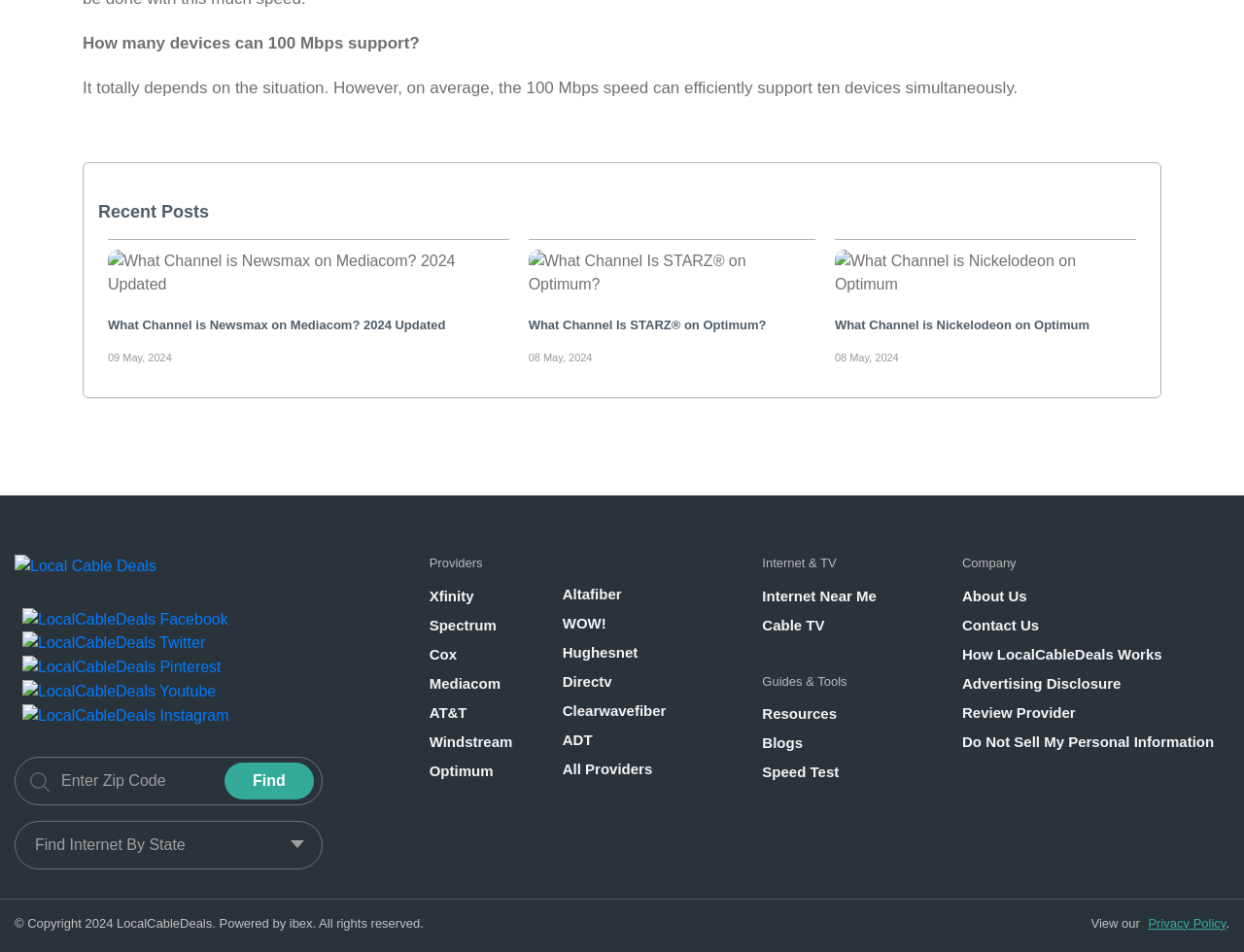Find the bounding box coordinates for the area you need to click to carry out the instruction: "Read recent posts". The coordinates should be four float numbers between 0 and 1, indicated as [left, top, right, bottom].

[0.079, 0.202, 0.921, 0.243]